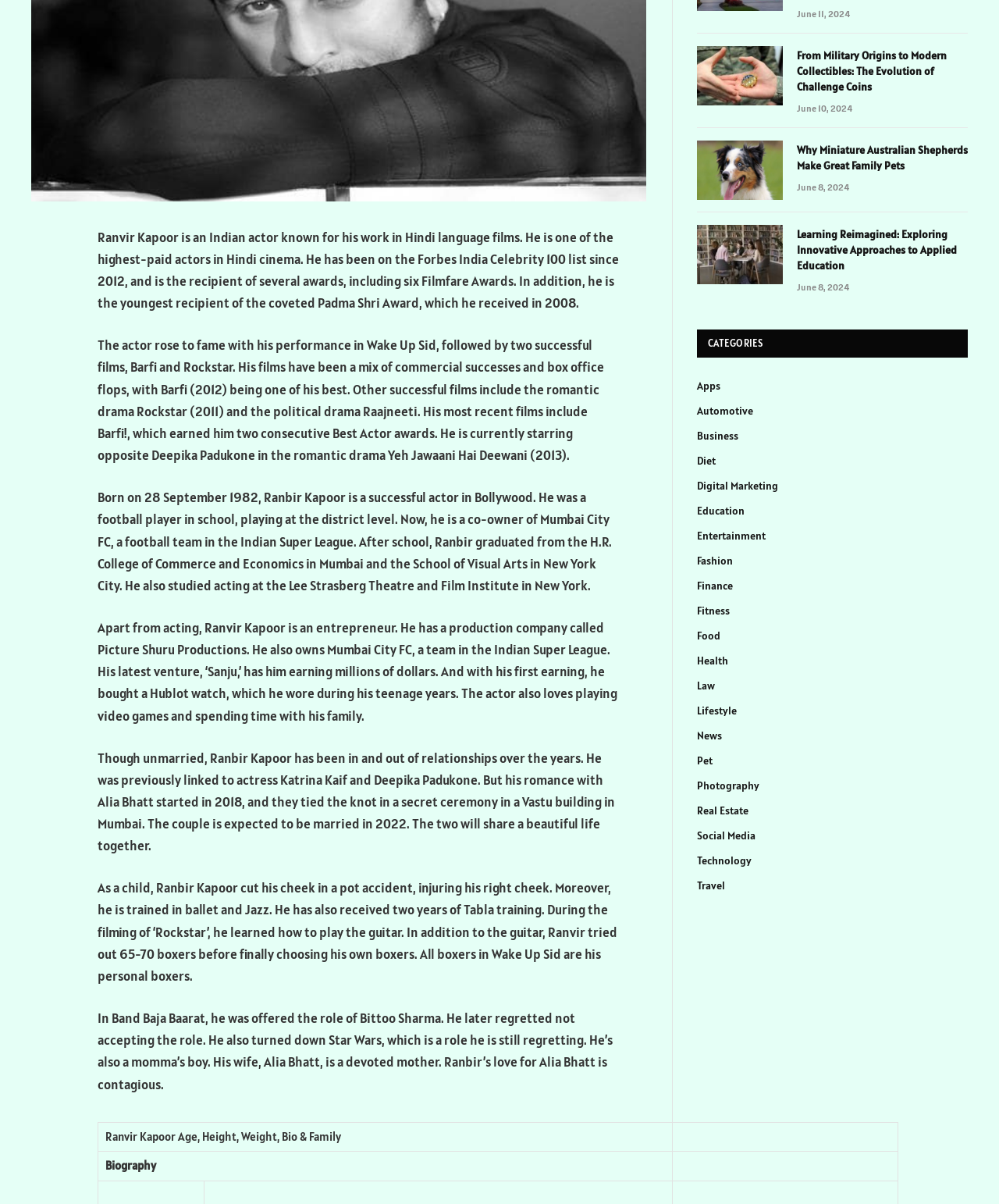Given the element description: "Digital Marketing", predict the bounding box coordinates of the UI element it refers to, using four float numbers between 0 and 1, i.e., [left, top, right, bottom].

[0.698, 0.397, 0.779, 0.409]